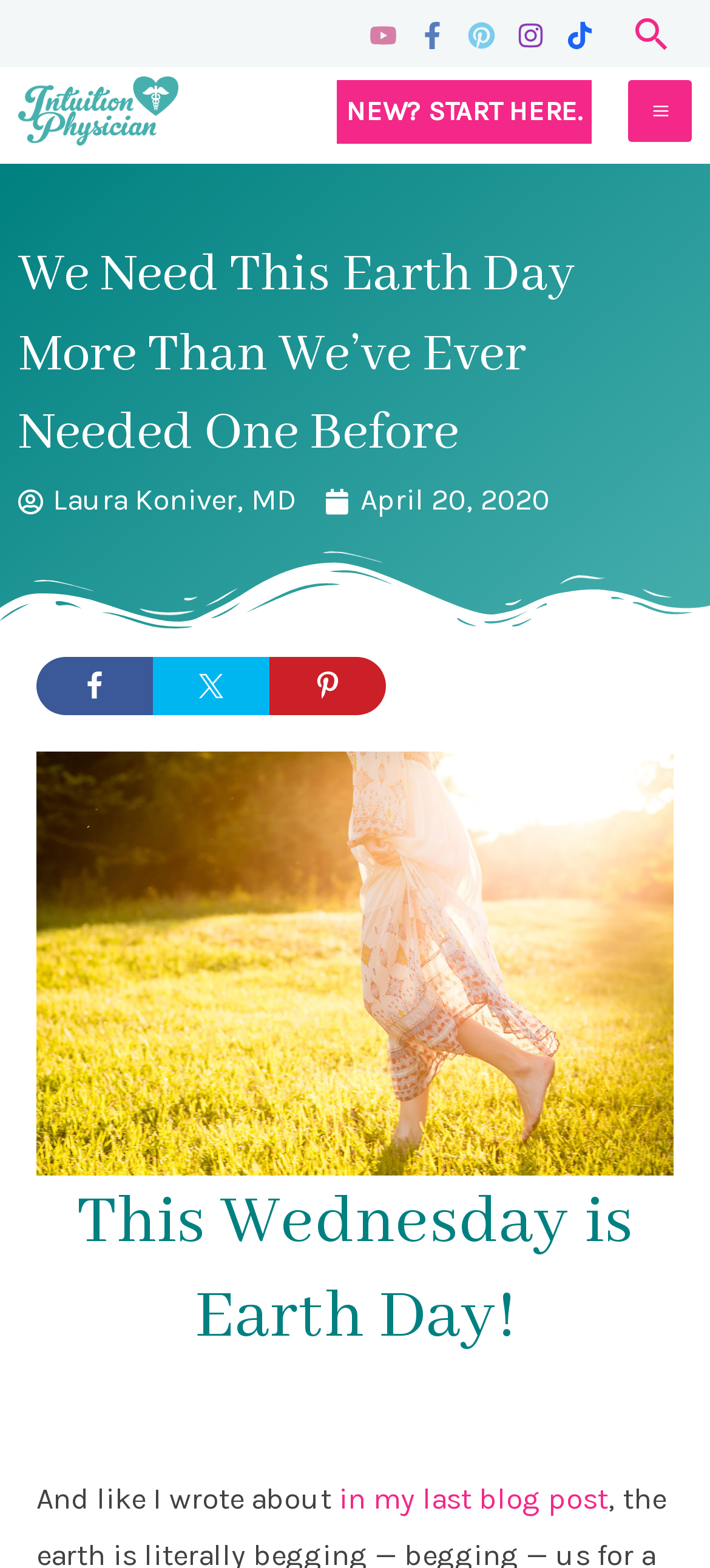Please locate the UI element described by "in my last blog post" and provide its bounding box coordinates.

[0.467, 0.945, 0.856, 0.967]